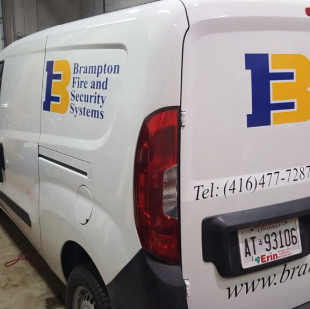What is the phone number on the rear door?
Based on the image, answer the question with a single word or brief phrase.

(416) 477-7287